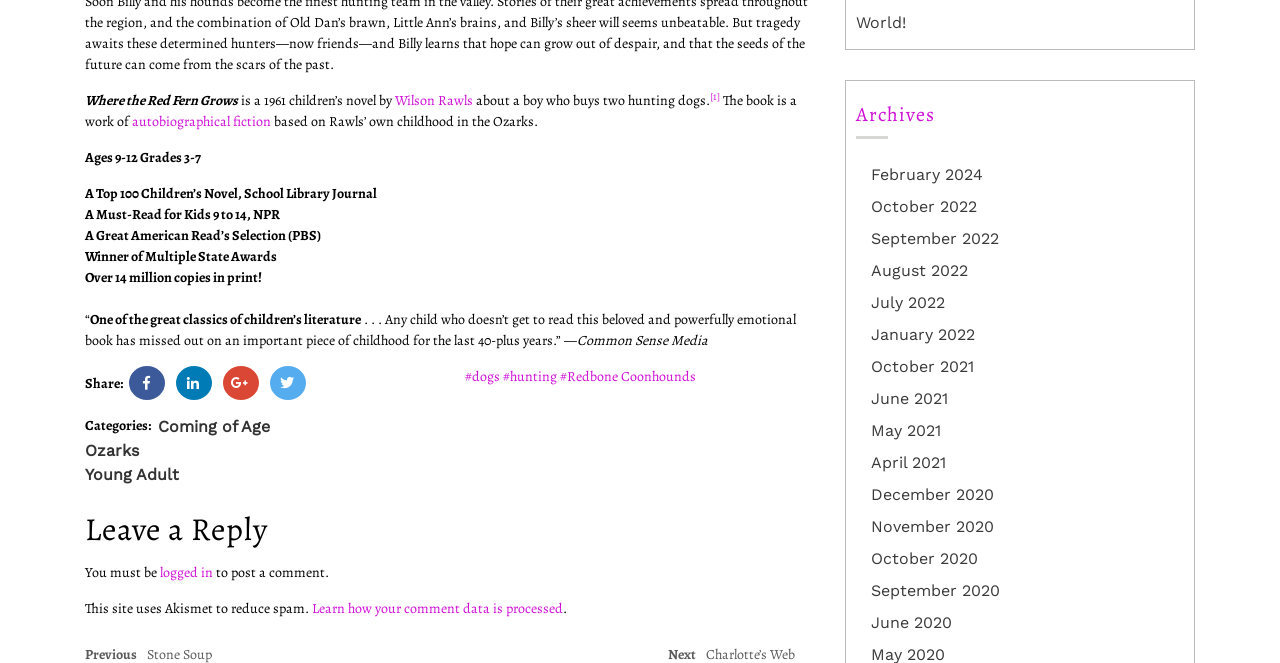Bounding box coordinates are to be given in the format (top-left x, top-left y, bottom-right x, bottom-right y). All values must be floating point numbers between 0 and 1. Provide the bounding box coordinate for the UI element described as: Coming of Age

[0.123, 0.629, 0.211, 0.658]